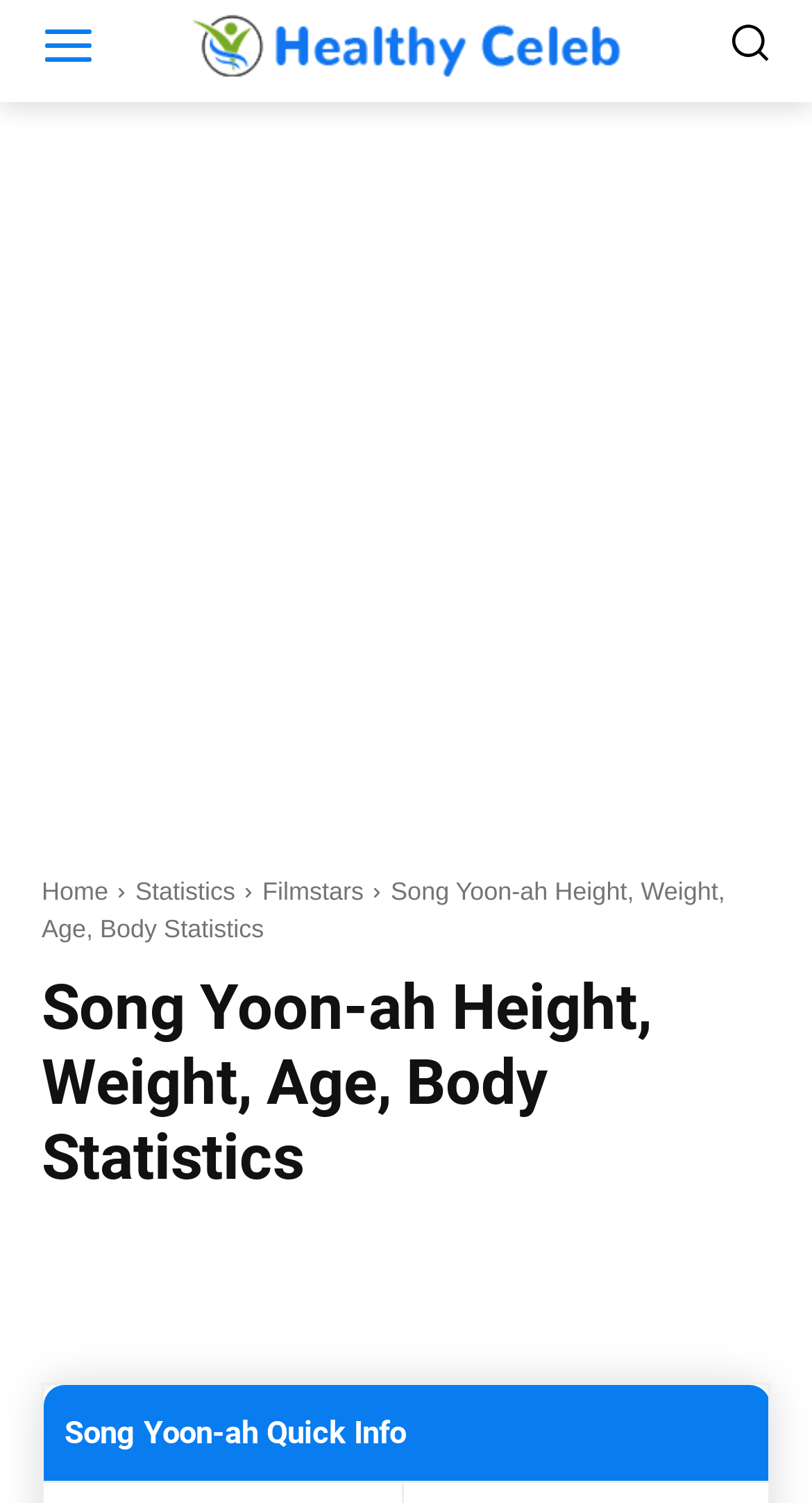Identify the bounding box of the HTML element described as: "title="Healthy Celeb"".

[0.231, 0.007, 0.769, 0.054]